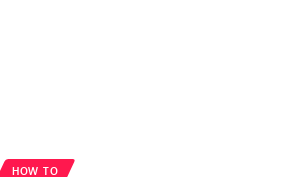Provide a comprehensive description of the image.

The image features a vibrant, attention-grabbing banner labeled "HOW TO," set against a minimalist white background. The text is presented in a bold, clear font, emphasizing its instructional purpose. This design element serves as a prompt, guiding viewers towards educational content, likely related to topics on self-improvement or skill development. The banner's eye-catching color and aesthetic suggest it is part of an engaging online article or tutorial series aimed at providing readers with practical advice and insights.